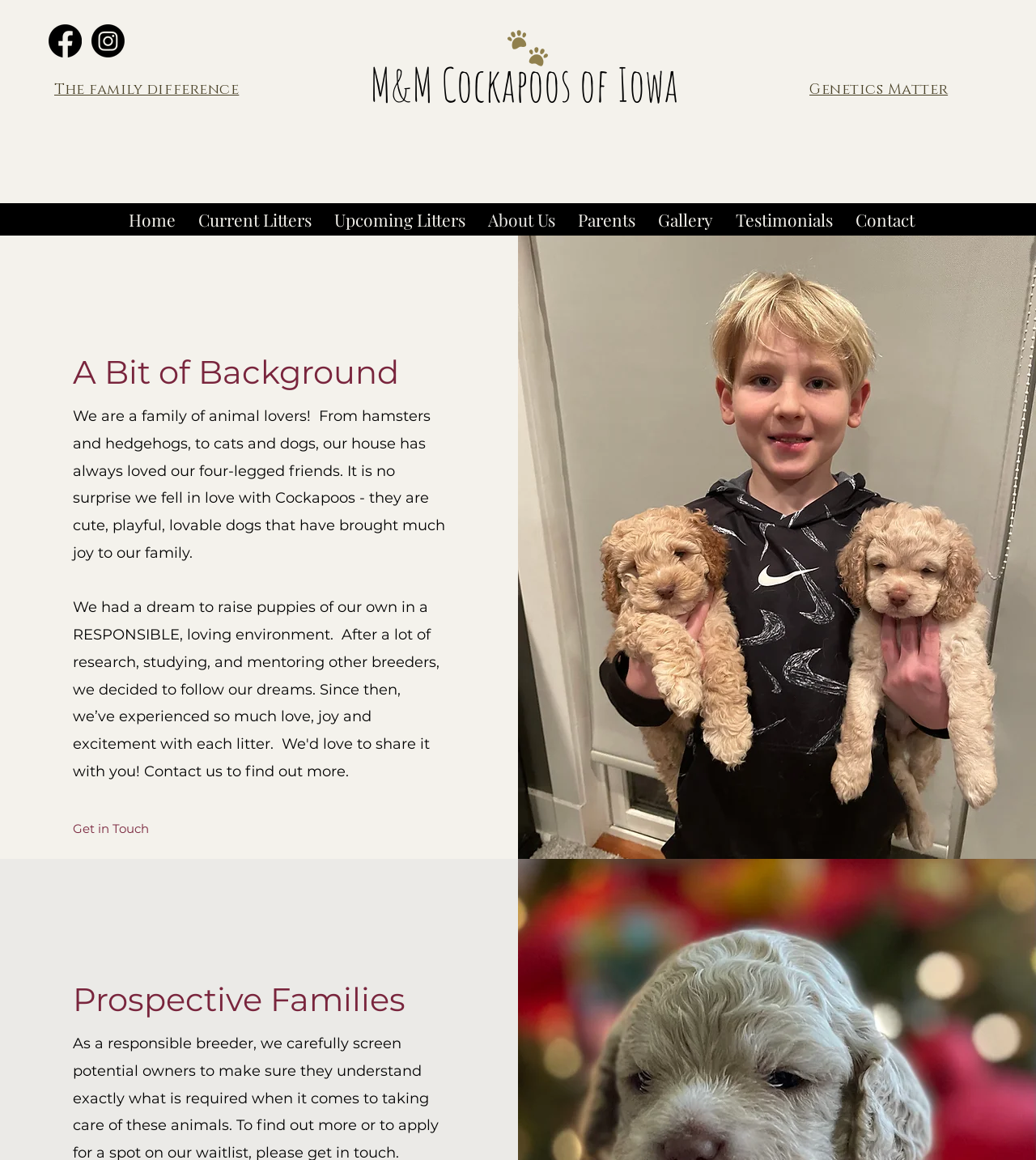Specify the bounding box coordinates of the area to click in order to execute this command: 'Read about Genetics Matter'. The coordinates should consist of four float numbers ranging from 0 to 1, and should be formatted as [left, top, right, bottom].

[0.781, 0.068, 0.924, 0.086]